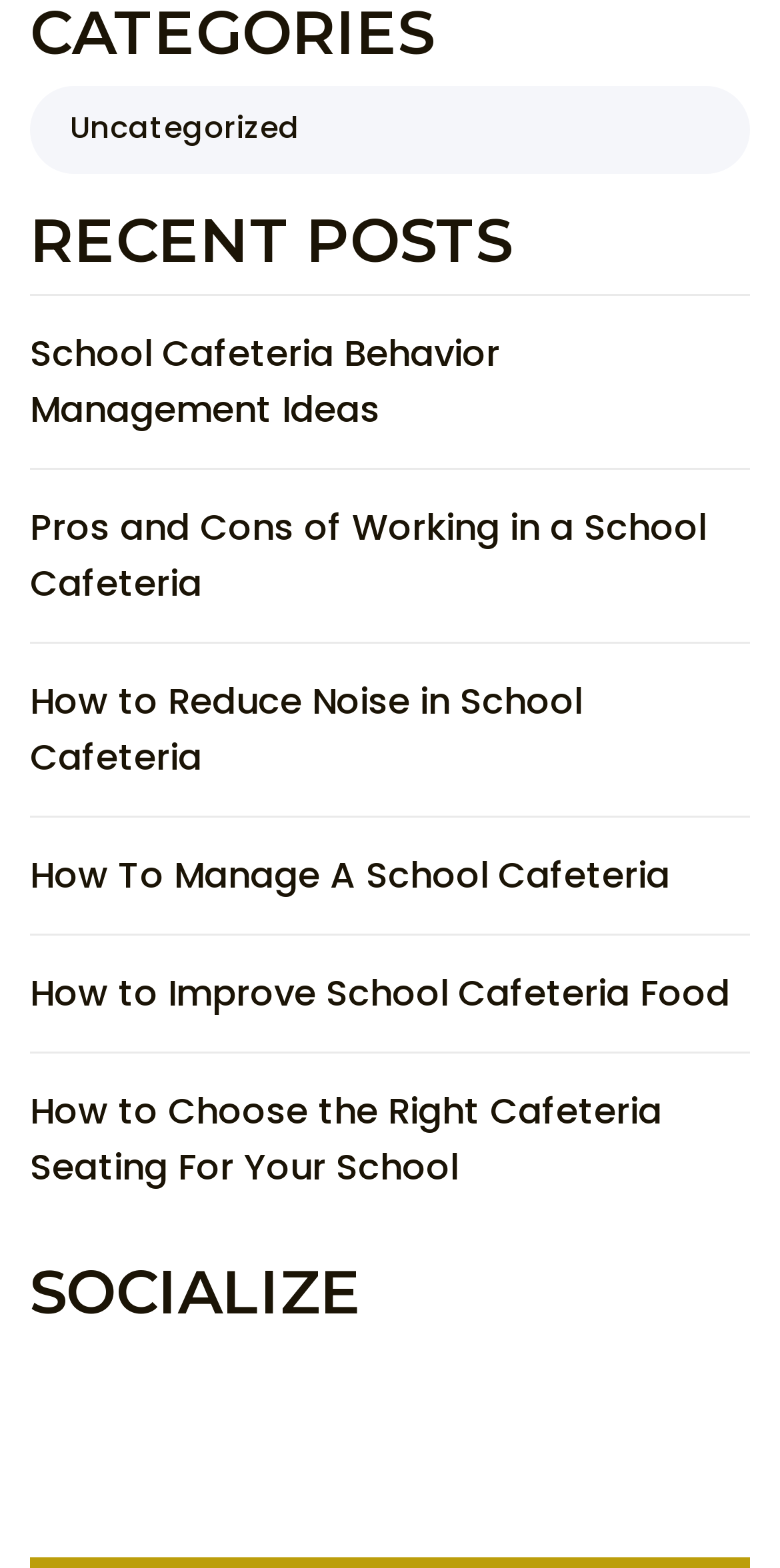What is the last link on the webpage?
Provide a comprehensive and detailed answer to the question.

I looked at the links on the webpage and found that the last link is 'How to Choose the Right Cafeteria Seating For Your School'.